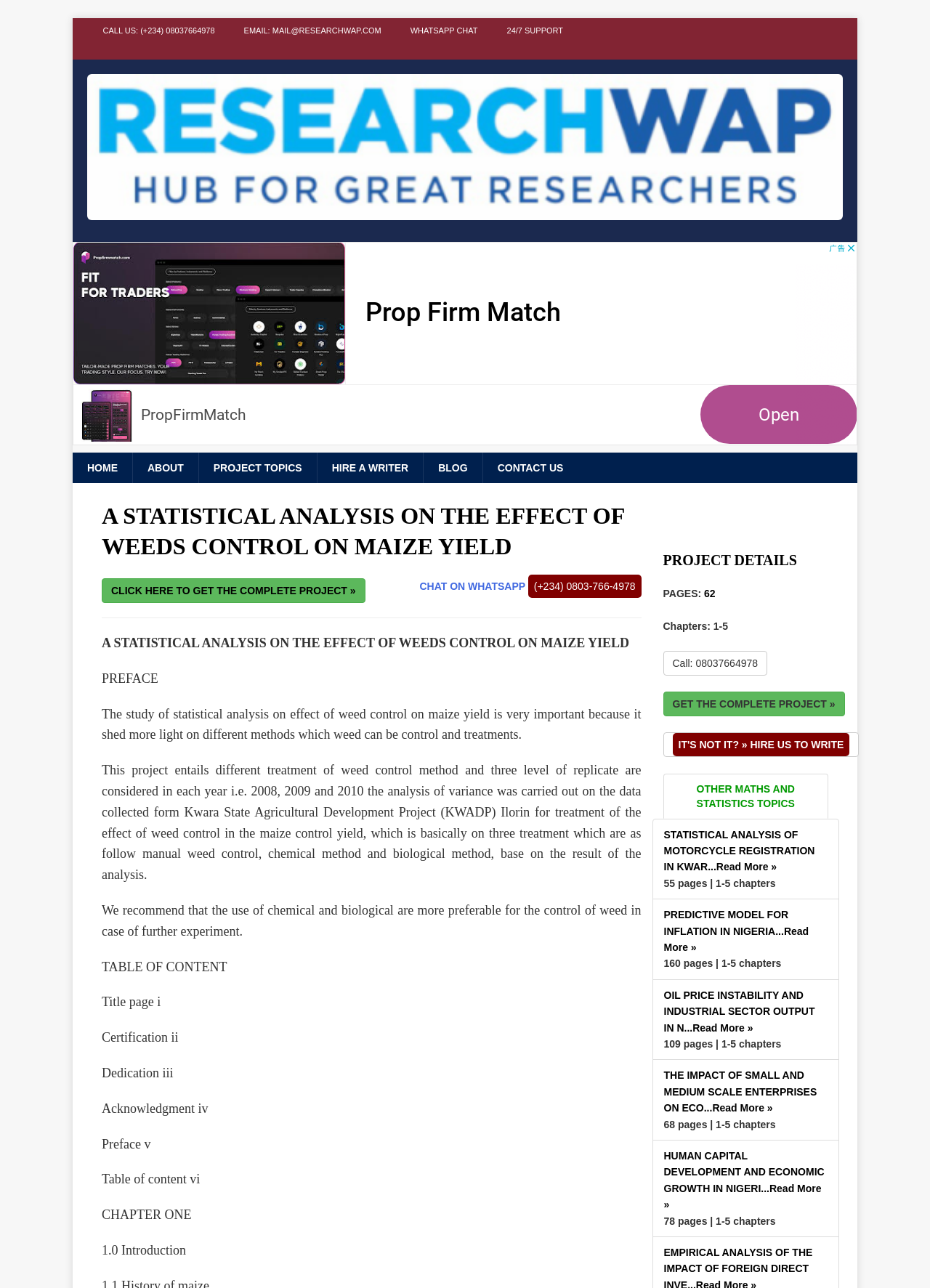Pinpoint the bounding box coordinates of the area that must be clicked to complete this instruction: "View other maths and statistics topics".

[0.713, 0.601, 0.891, 0.635]